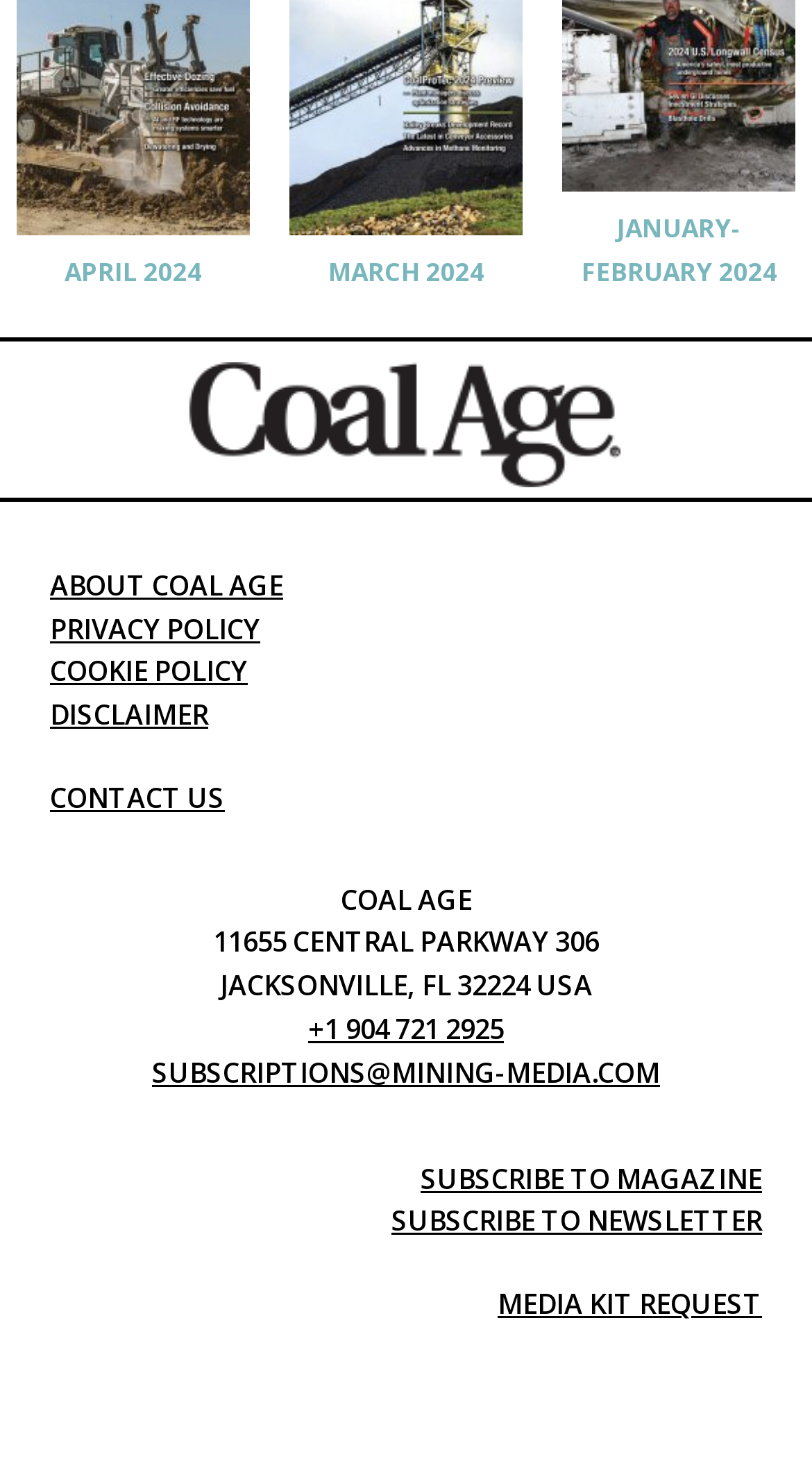What is the address?
Provide a short answer using one word or a brief phrase based on the image.

11655 CENTRAL PARKWAY 306, JACKSONVILLE, FL 32224 USA